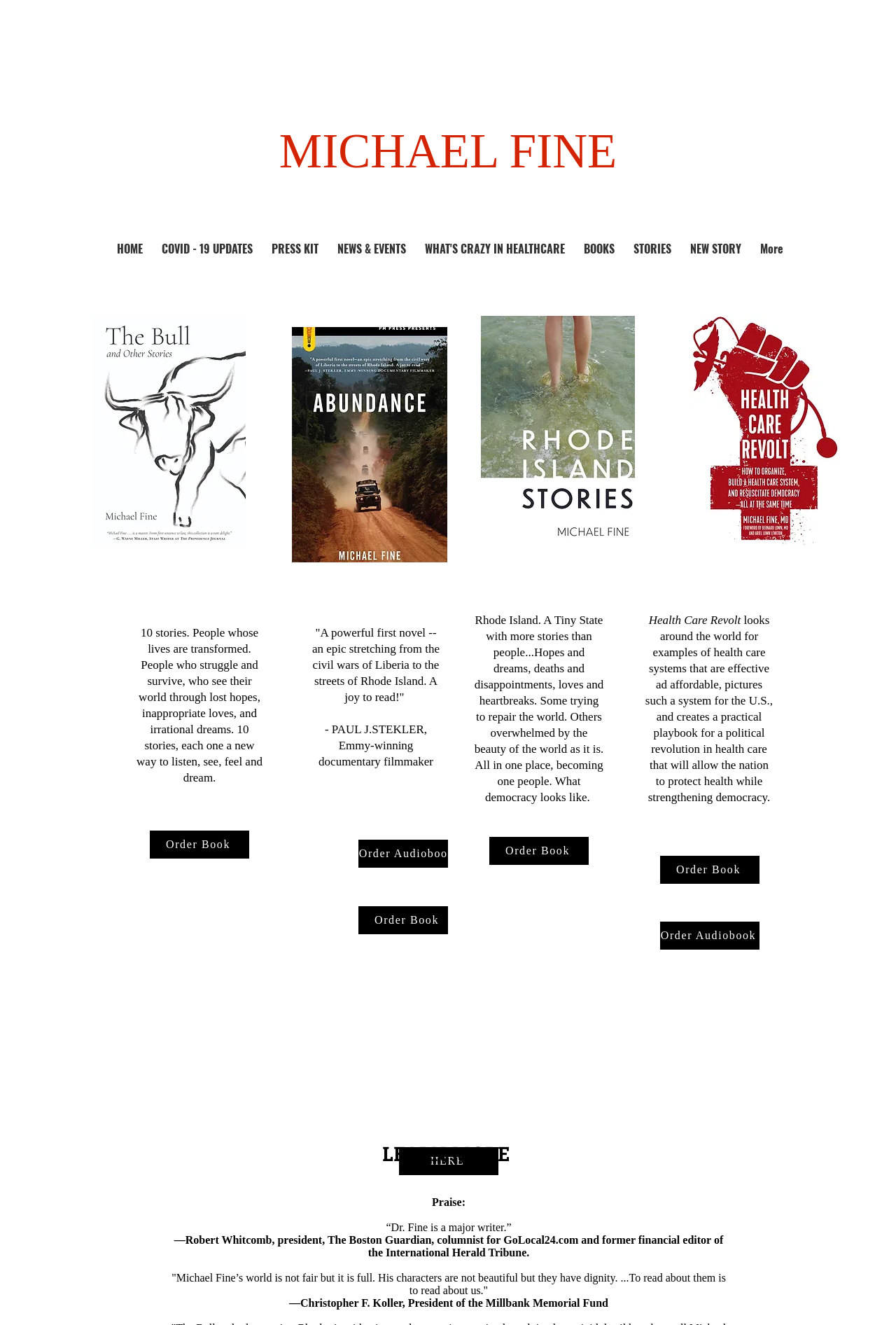Show the bounding box coordinates for the element that needs to be clicked to execute the following instruction: "Learn more about the author". Provide the coordinates in the form of four float numbers between 0 and 1, i.e., [left, top, right, bottom].

[0.379, 0.86, 0.621, 0.88]